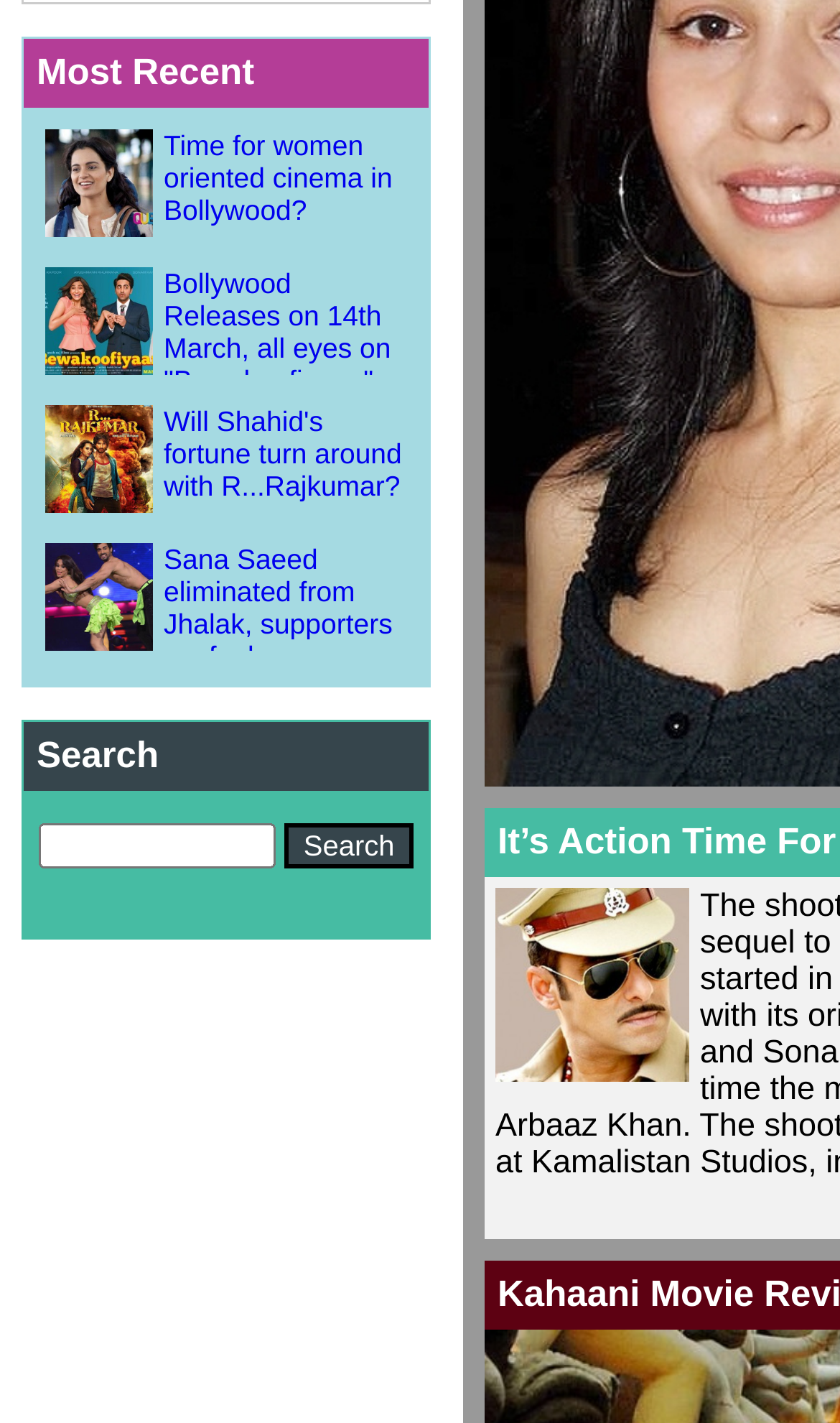What is the width of the search box?
Please respond to the question with as much detail as possible.

I calculated the width of the search box by subtracting its left coordinate (0.046) from its right coordinate (0.328), which gives a width of 0.282.